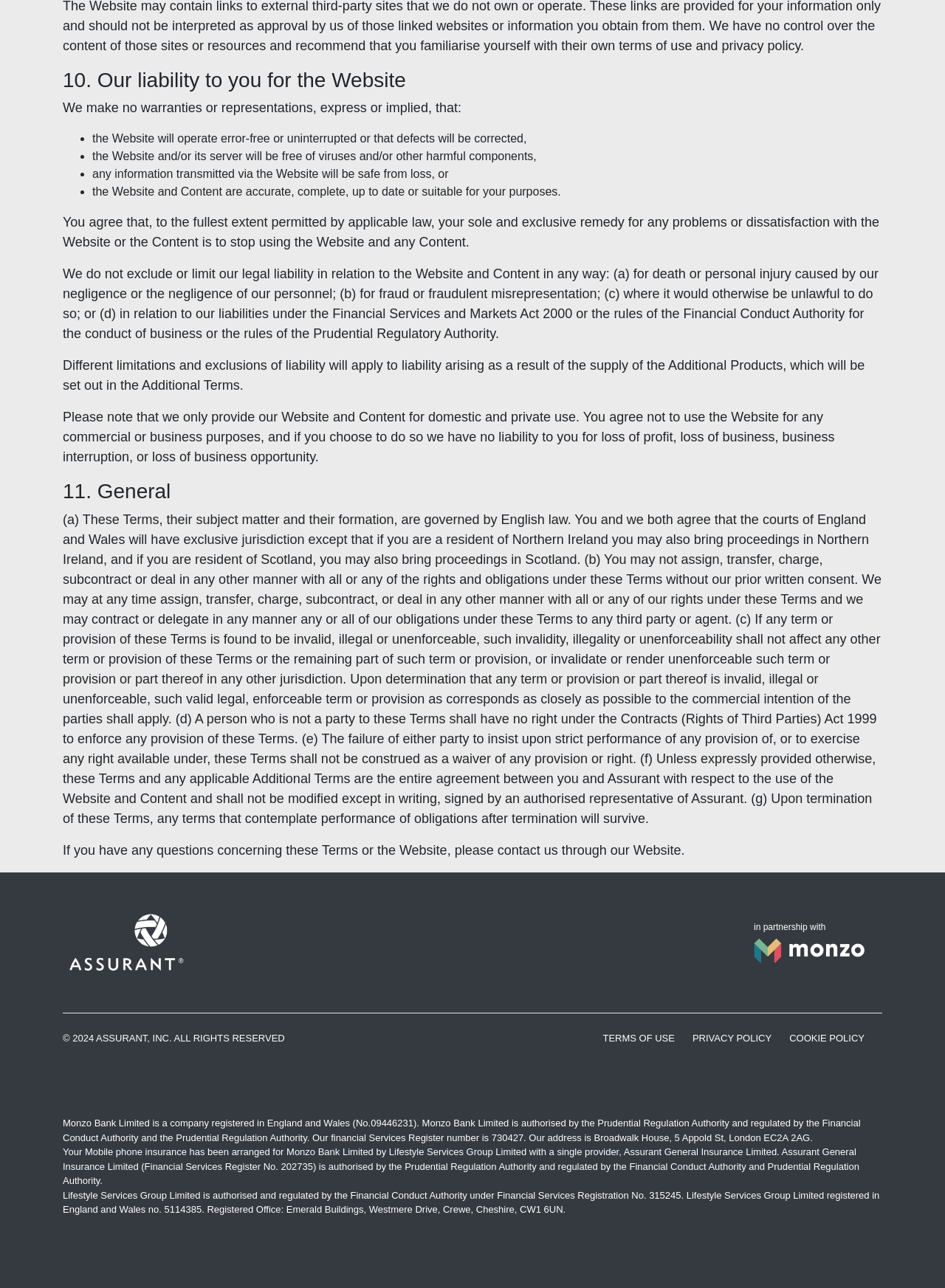Determine the bounding box coordinates for the UI element with the following description: "Privacy policy". The coordinates should be four float numbers between 0 and 1, represented as [left, top, right, bottom].

[0.733, 0.802, 0.817, 0.81]